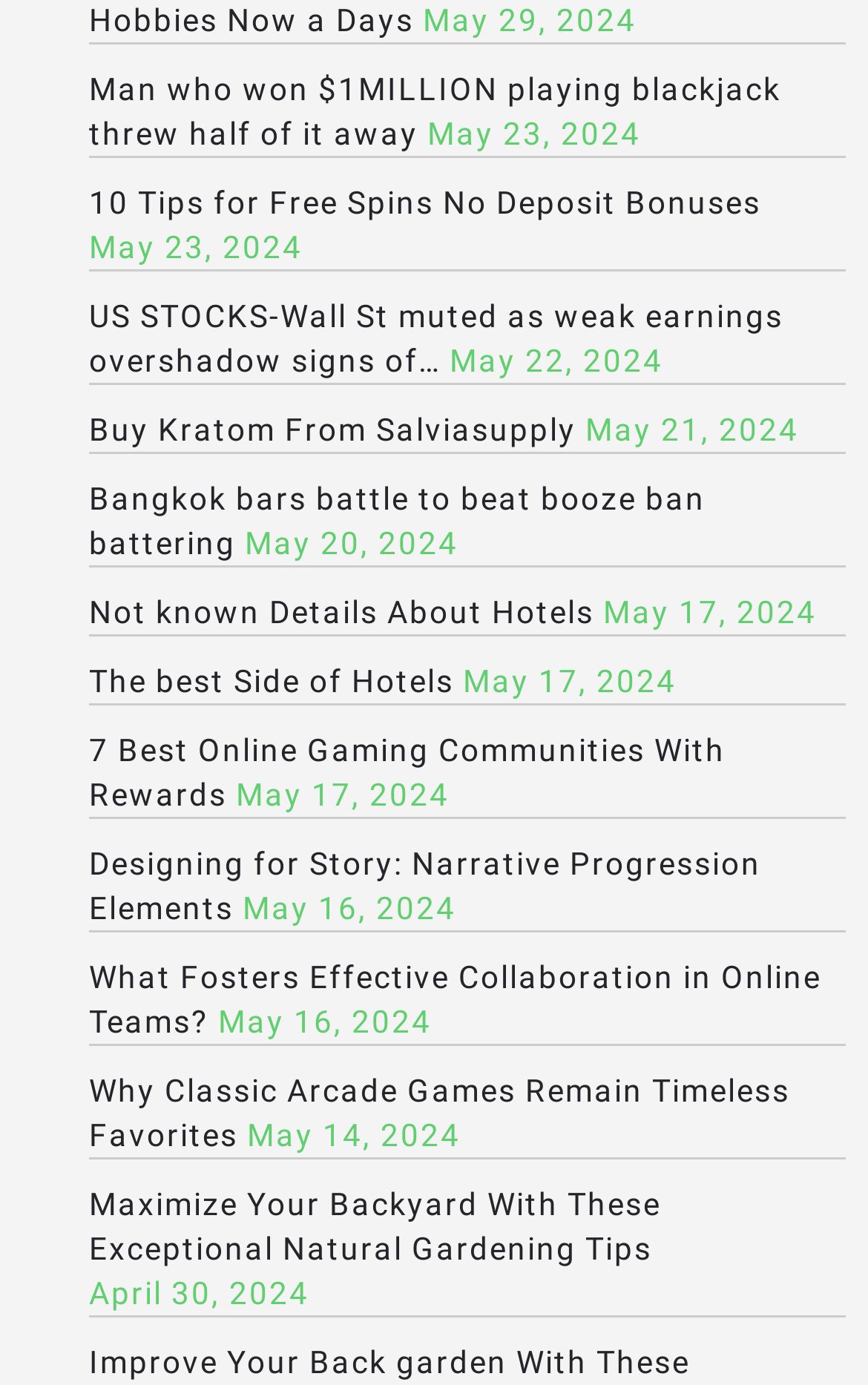Please determine the bounding box coordinates for the element that should be clicked to follow these instructions: "Learn about 10 tips for free spins no deposit bonuses".

[0.103, 0.133, 0.877, 0.159]